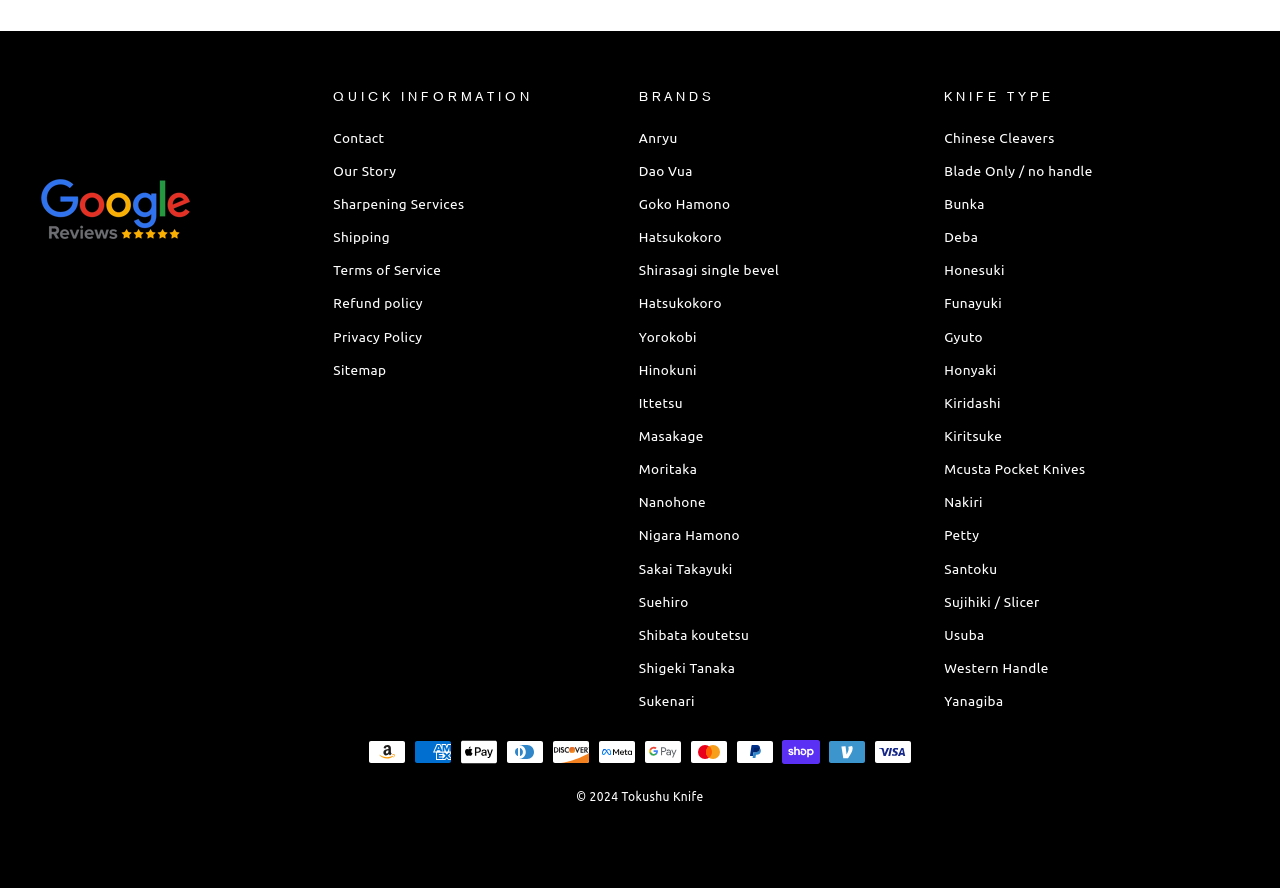Answer this question using a single word or a brief phrase:
What is the name of the website?

Tokushu Knife